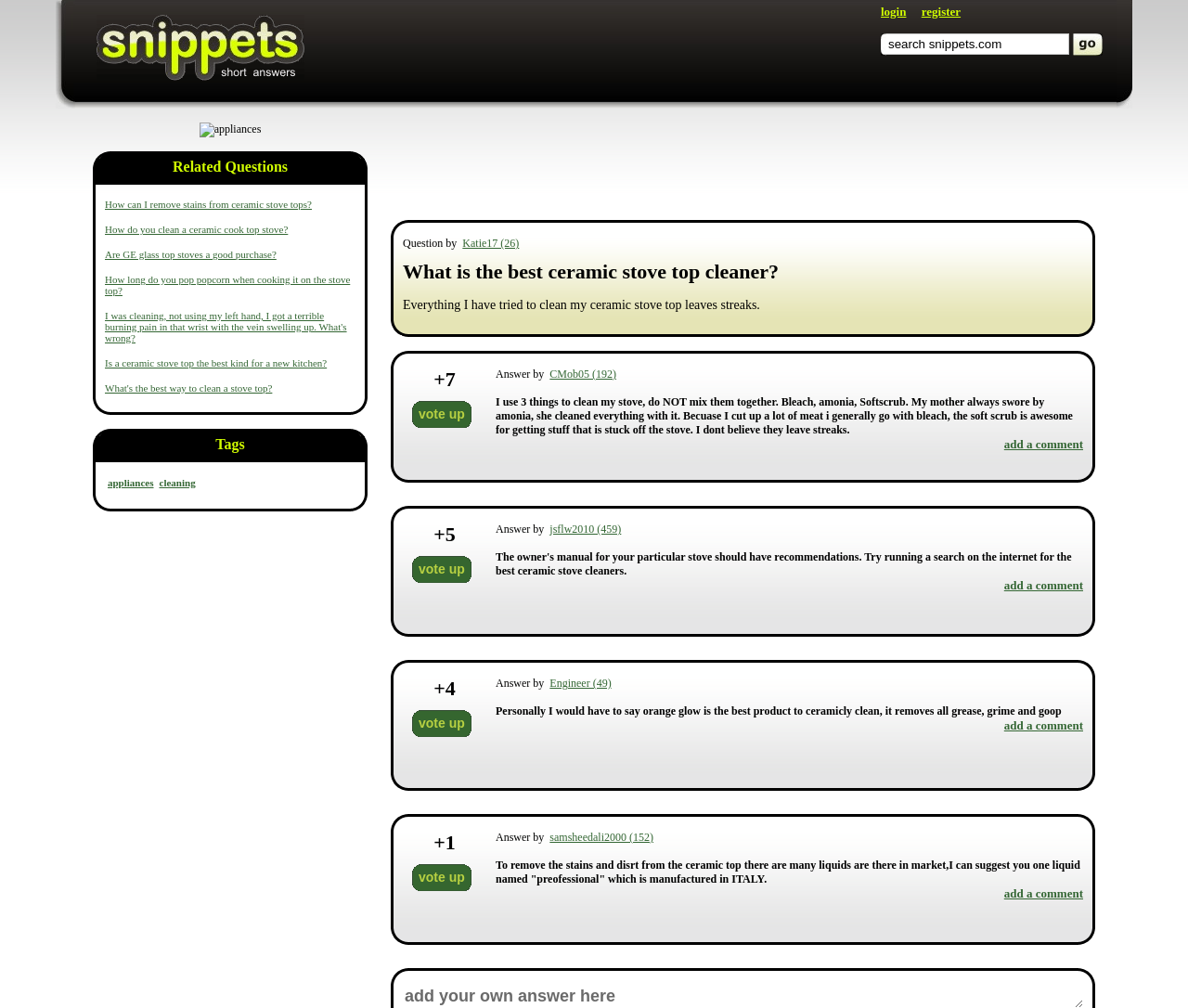Using the element description Tags, predict the bounding box coordinates for the UI element. Provide the coordinates in (top-left x, top-left y, bottom-right x, bottom-right y) format with values ranging from 0 to 1.

[0.181, 0.433, 0.206, 0.458]